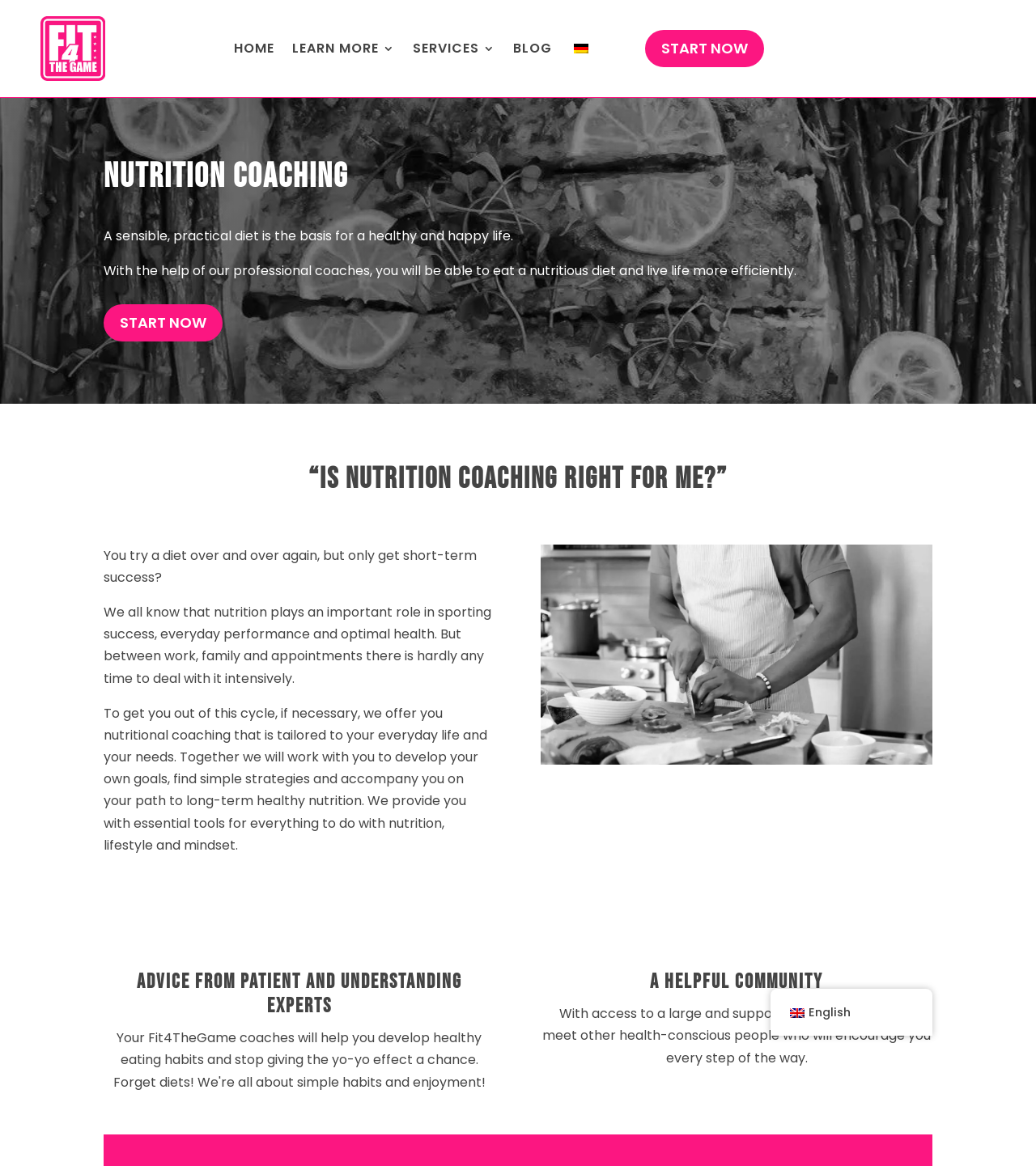Locate the bounding box coordinates of the clickable part needed for the task: "Click the HOME link".

[0.226, 0.014, 0.265, 0.069]